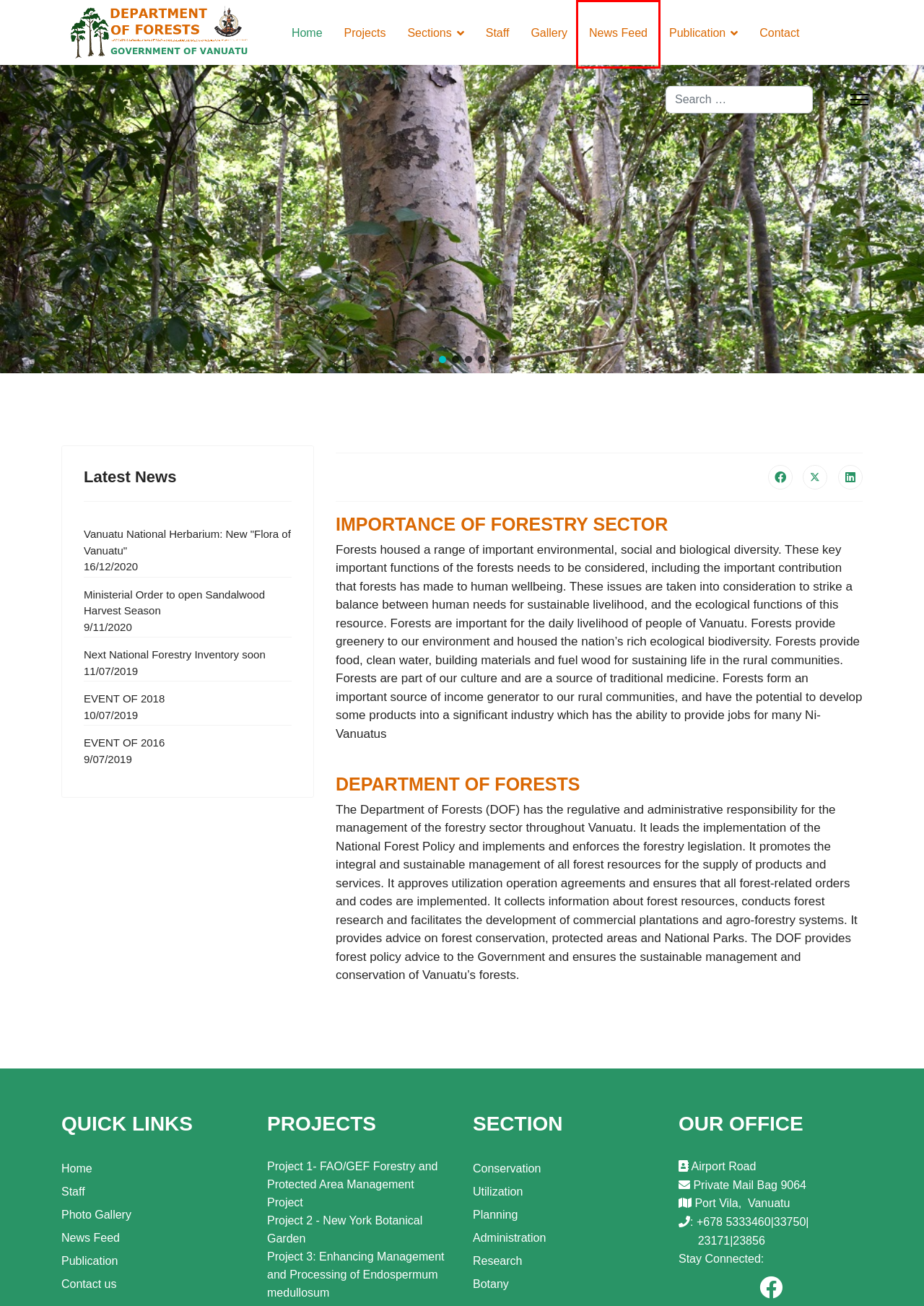You are provided with a screenshot of a webpage that has a red bounding box highlighting a UI element. Choose the most accurate webpage description that matches the new webpage after clicking the highlighted element. Here are your choices:
A. Planning
B. New York Botanical Garden
C. Vanuatu National Herbarium: New "Flora of Vanuatu"
D. News Feed
E. FAO/GEF Forestry and Protected Area Management Project
F. Projects
G. Utilization
H. Ministerial Order to open Sandalwood Harvest Season

D